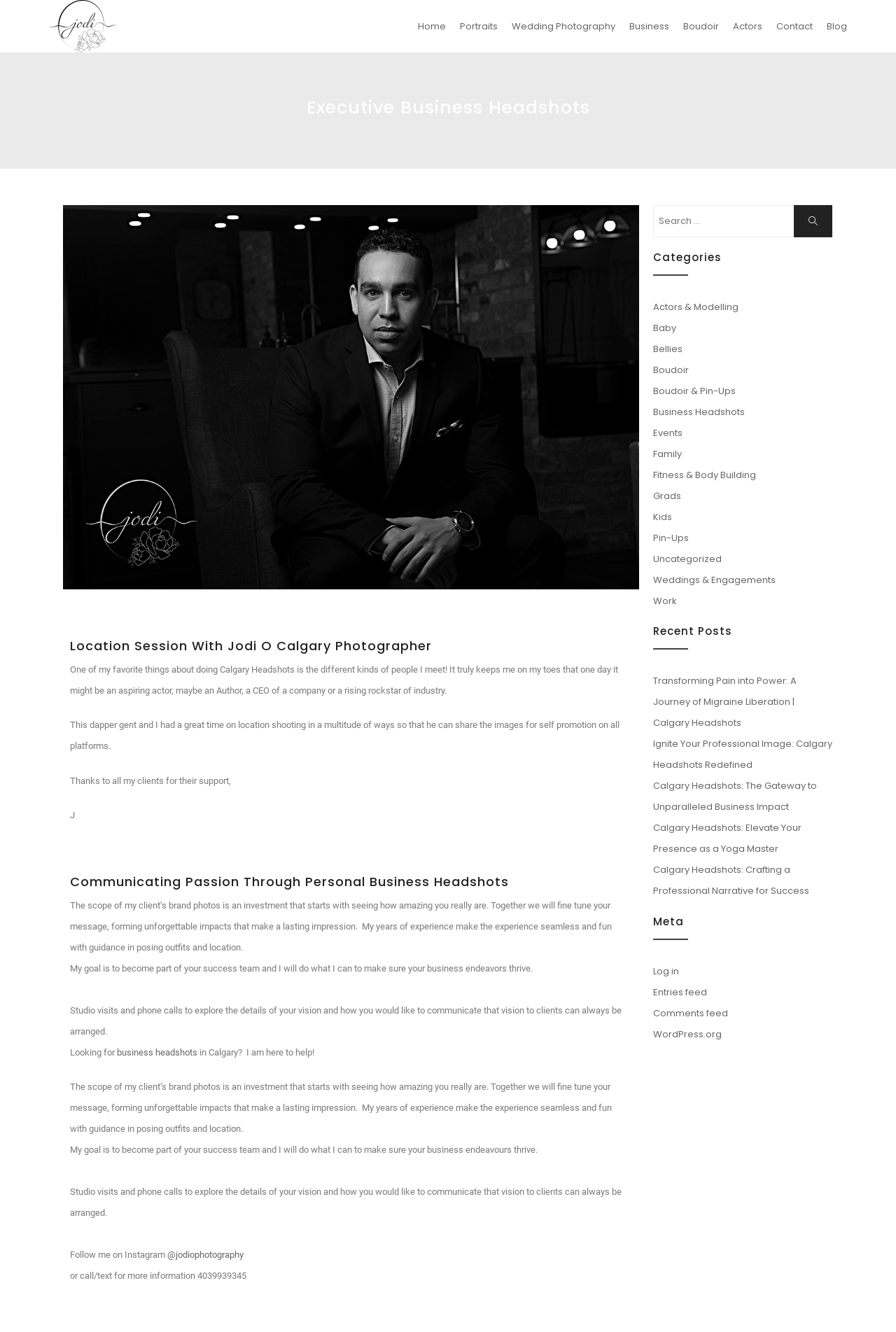Please indicate the bounding box coordinates of the element's region to be clicked to achieve the instruction: "Follow Jodi O Photography on Instagram". Provide the coordinates as four float numbers between 0 and 1, i.e., [left, top, right, bottom].

[0.187, 0.938, 0.272, 0.946]